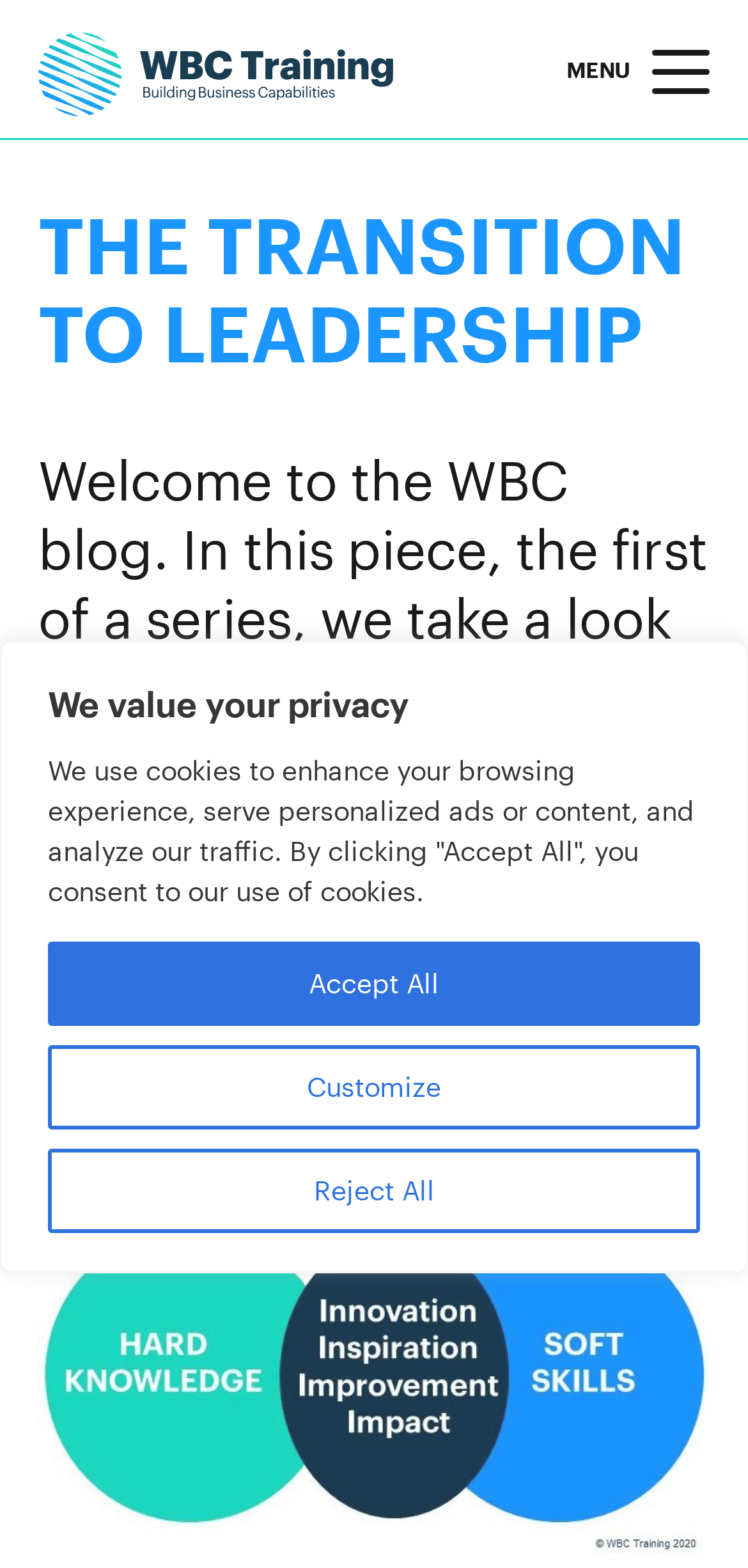Write an exhaustive caption that covers the webpage's main aspects.

The webpage is about a case study of two careers and the transition from functional manager to business leader. At the top of the page, there is a cookie consent banner that spans the entire width, with a heading "We value your privacy" and three buttons: "Customize", "Reject All", and "Accept All". 

On the top left, there is a WBC Training brand mark image, which is also a link. Next to it, on the top right, there is a "MENU" button. 

Below the brand mark, there is a navigation menu with five links: "Insights & Webinars", "Our Services", "Contact Us", "About Us", and a search button. 

The main content of the page starts with a heading "THE TRANSITION TO LEADERSHIP" followed by a paragraph of text that summarizes the content of the blog post, which is about a case study of two newly appointed leaders and their career and leadership issues.